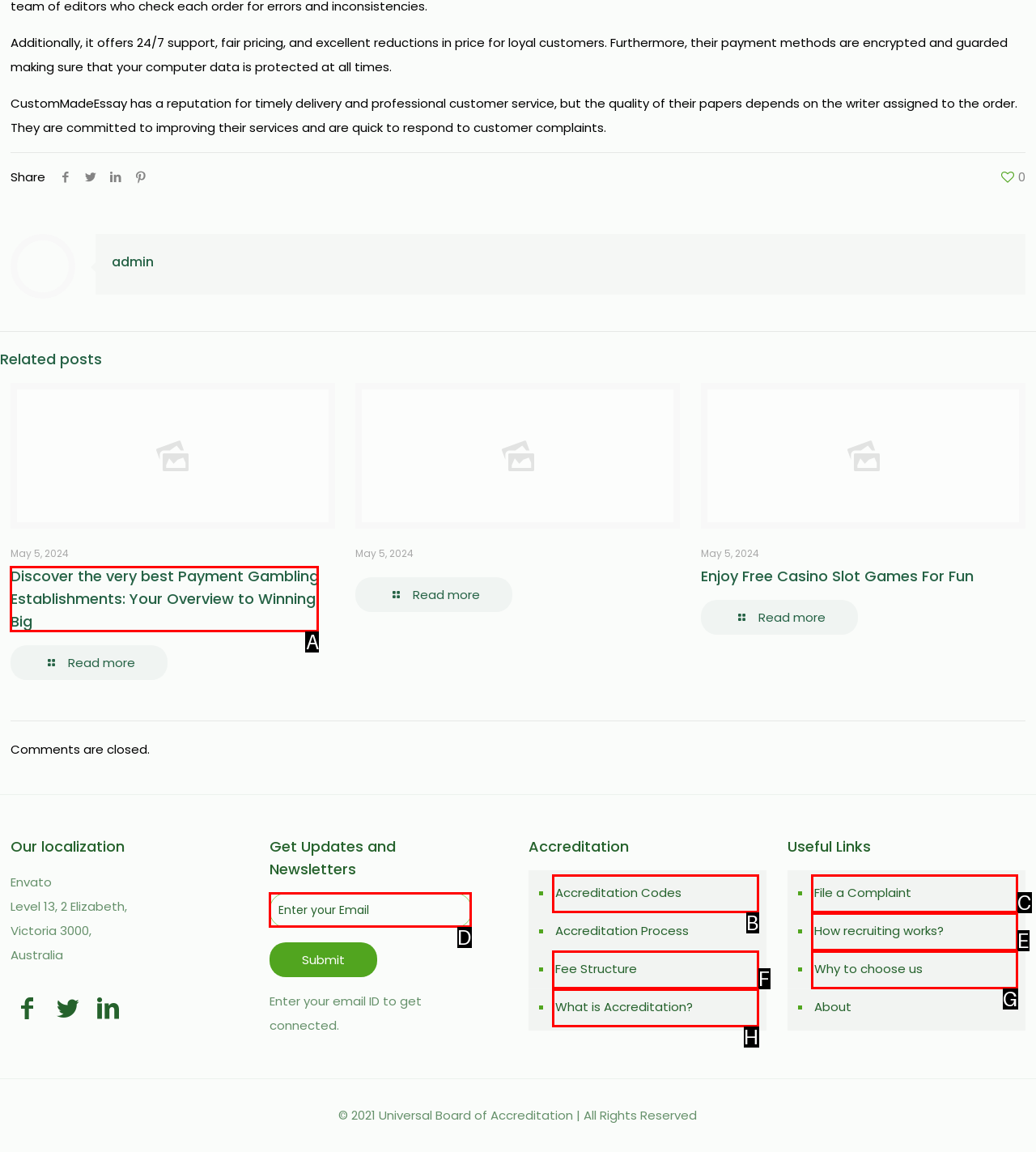Choose the HTML element that should be clicked to accomplish the task: Enter your email to get updates and newsletters. Answer with the letter of the chosen option.

D